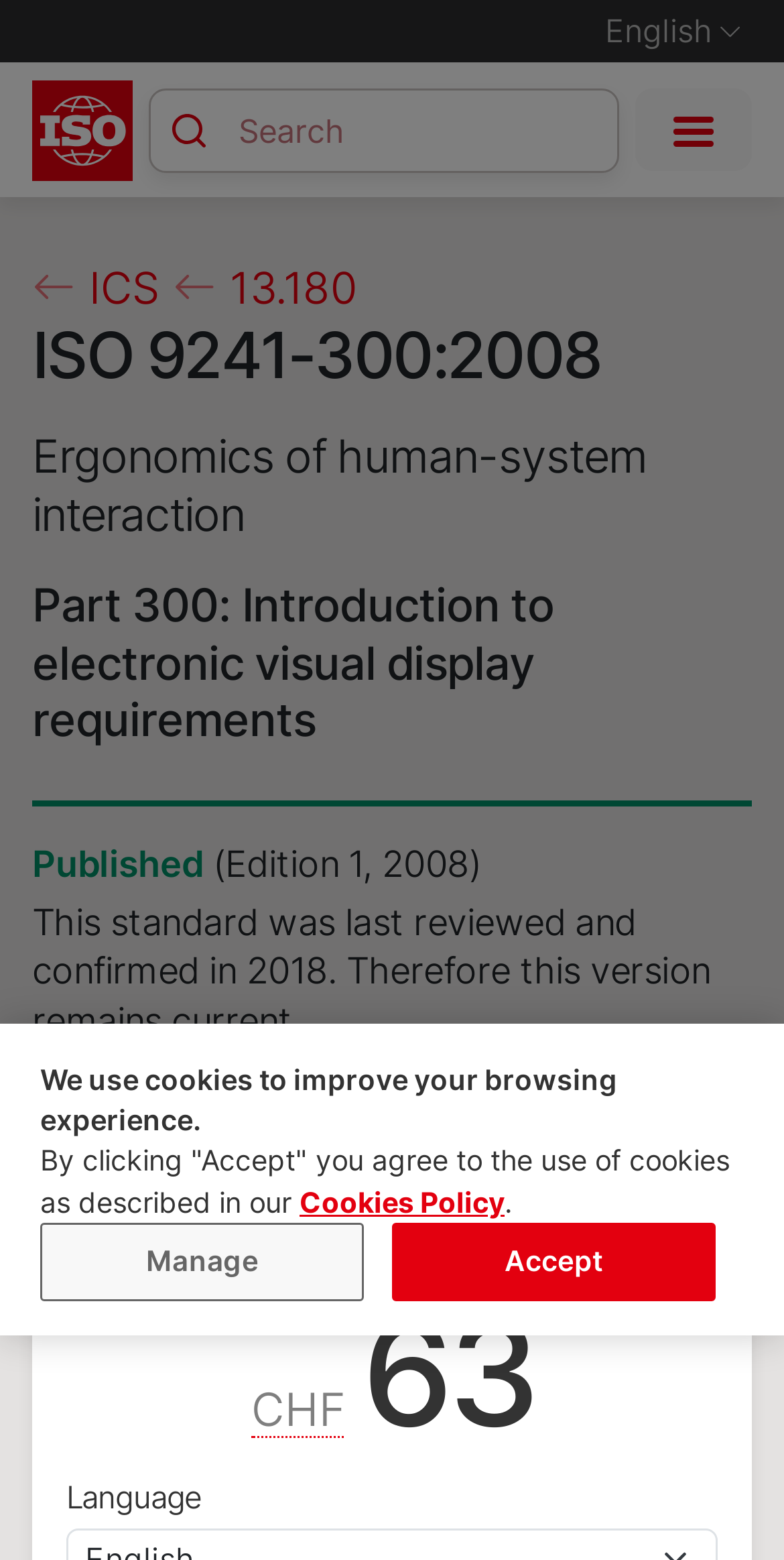What is the purpose of the toggle navigation button?
Provide a short answer using one word or a brief phrase based on the image.

To control mainNav